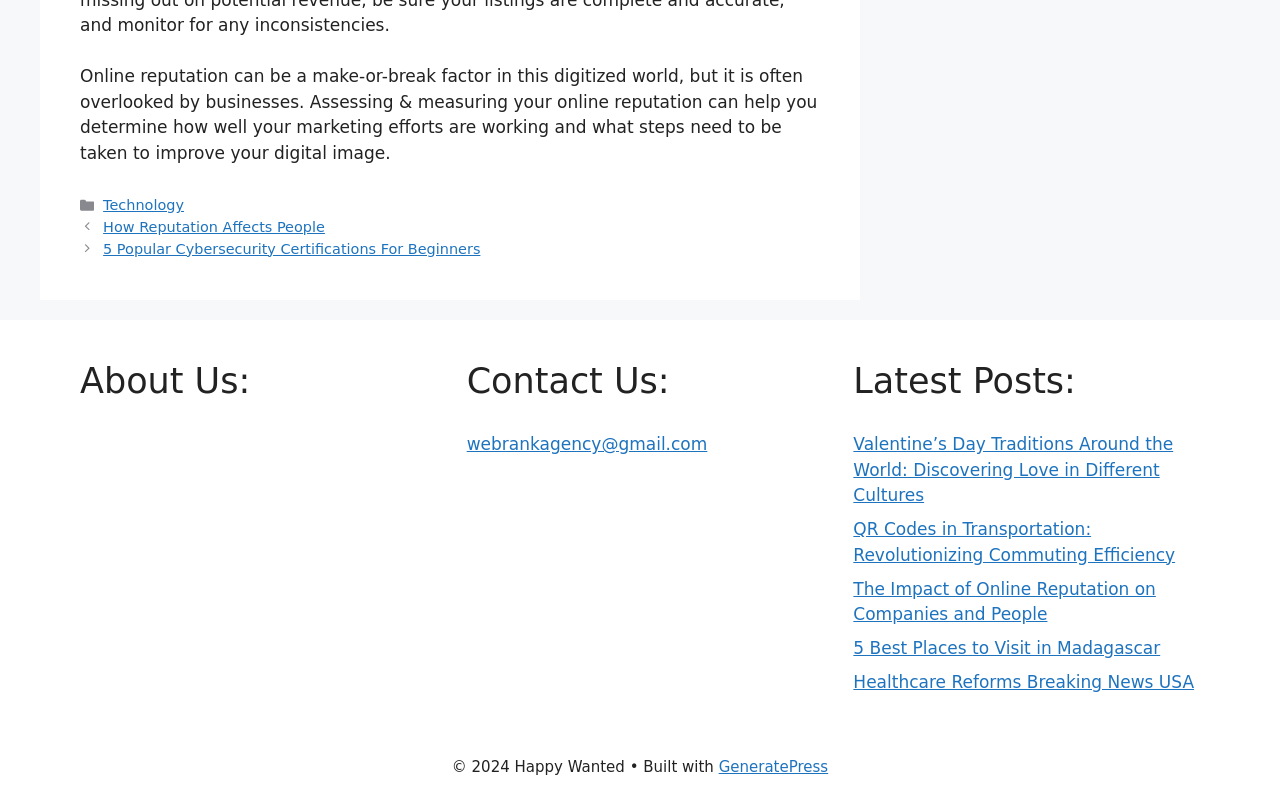What is the email address provided on this webpage?
Please interpret the details in the image and answer the question thoroughly.

The email address provided on this webpage is found in the 'Contact Us' section, which is a link that reads 'webrankagency@gmail.com'.